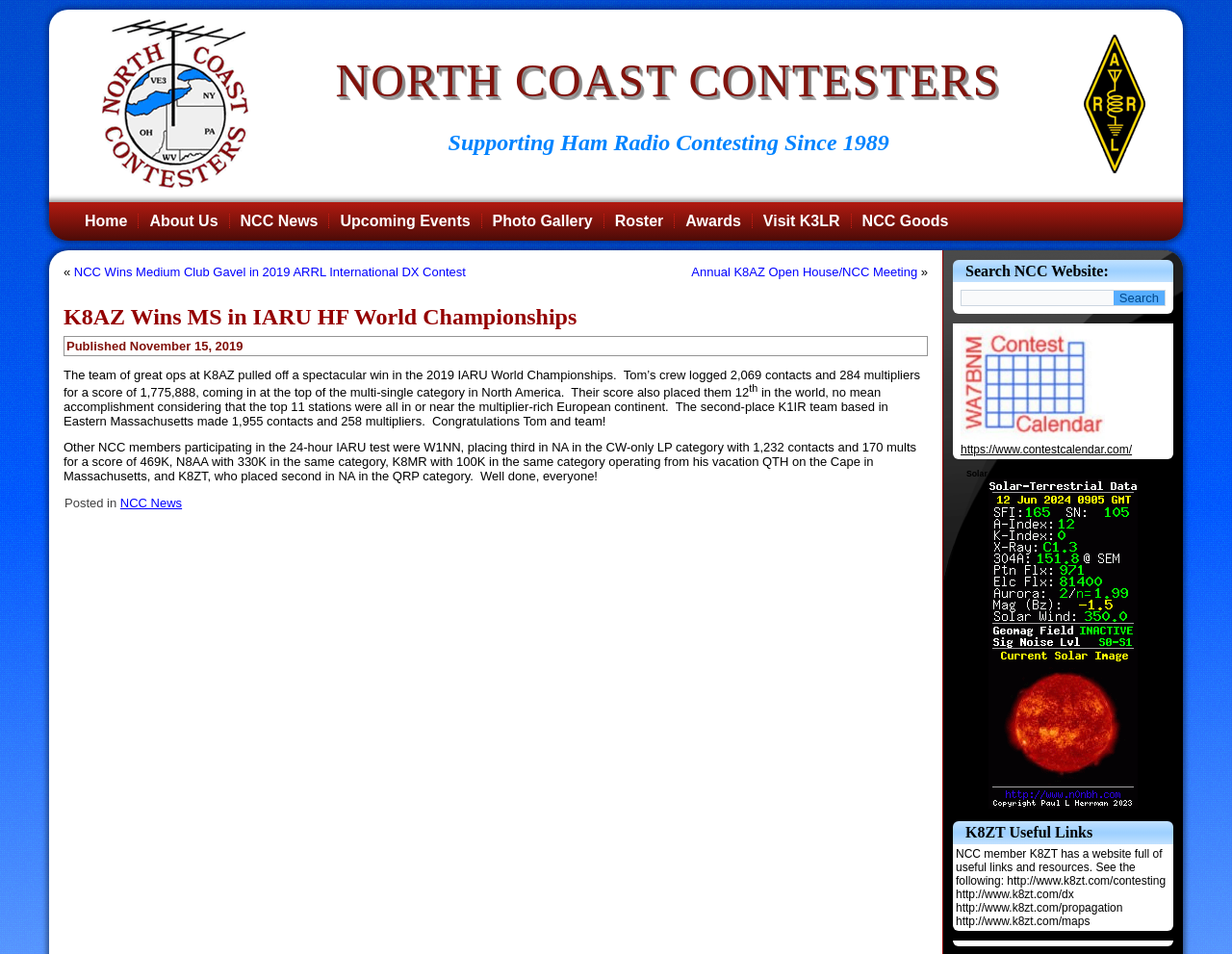Please determine the bounding box coordinates of the element to click on in order to accomplish the following task: "Click Home". Ensure the coordinates are four float numbers ranging from 0 to 1, i.e., [left, top, right, bottom].

[0.062, 0.218, 0.111, 0.246]